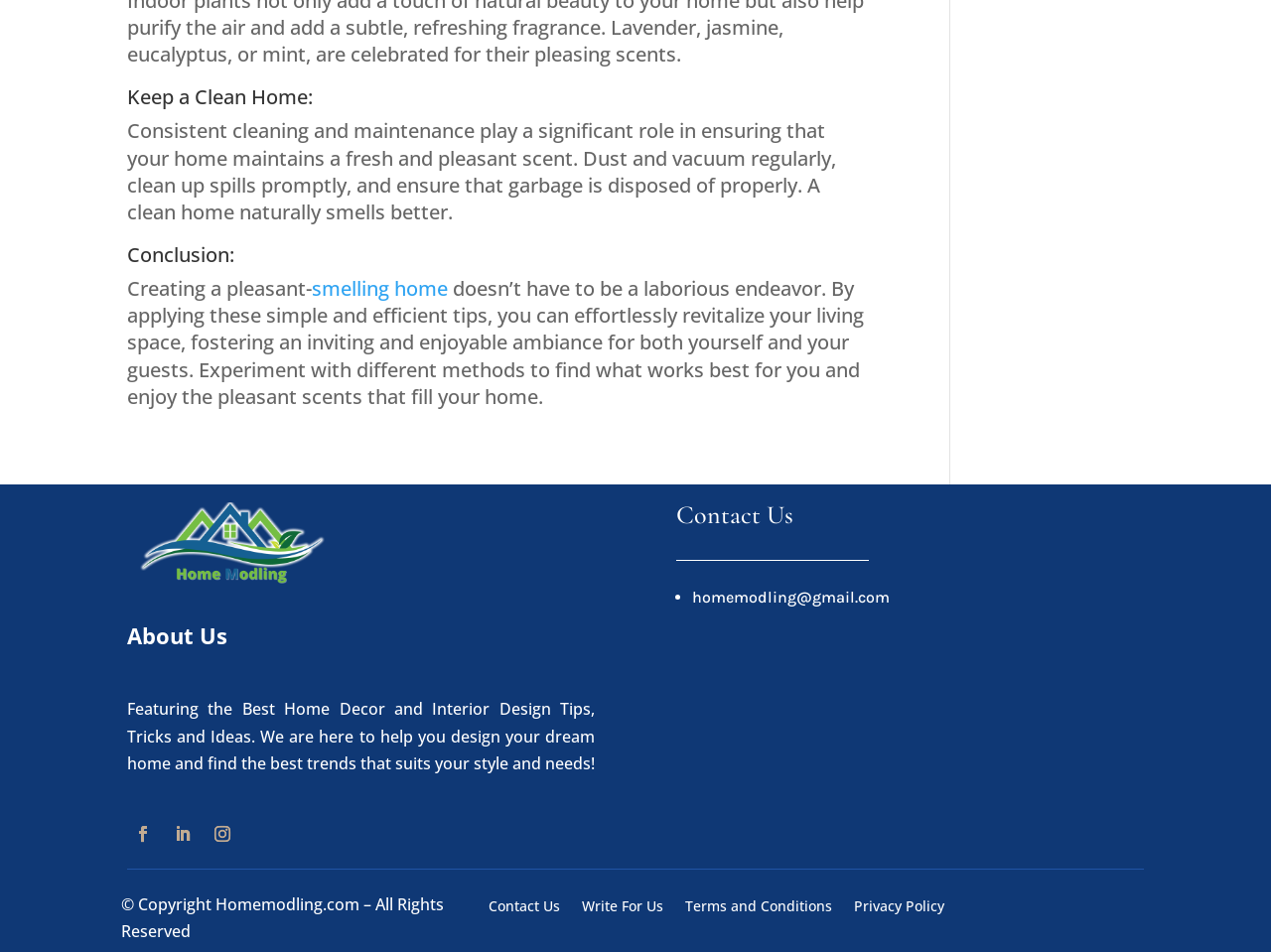Determine the bounding box coordinates for the HTML element described here: "Follow".

[0.162, 0.859, 0.188, 0.893]